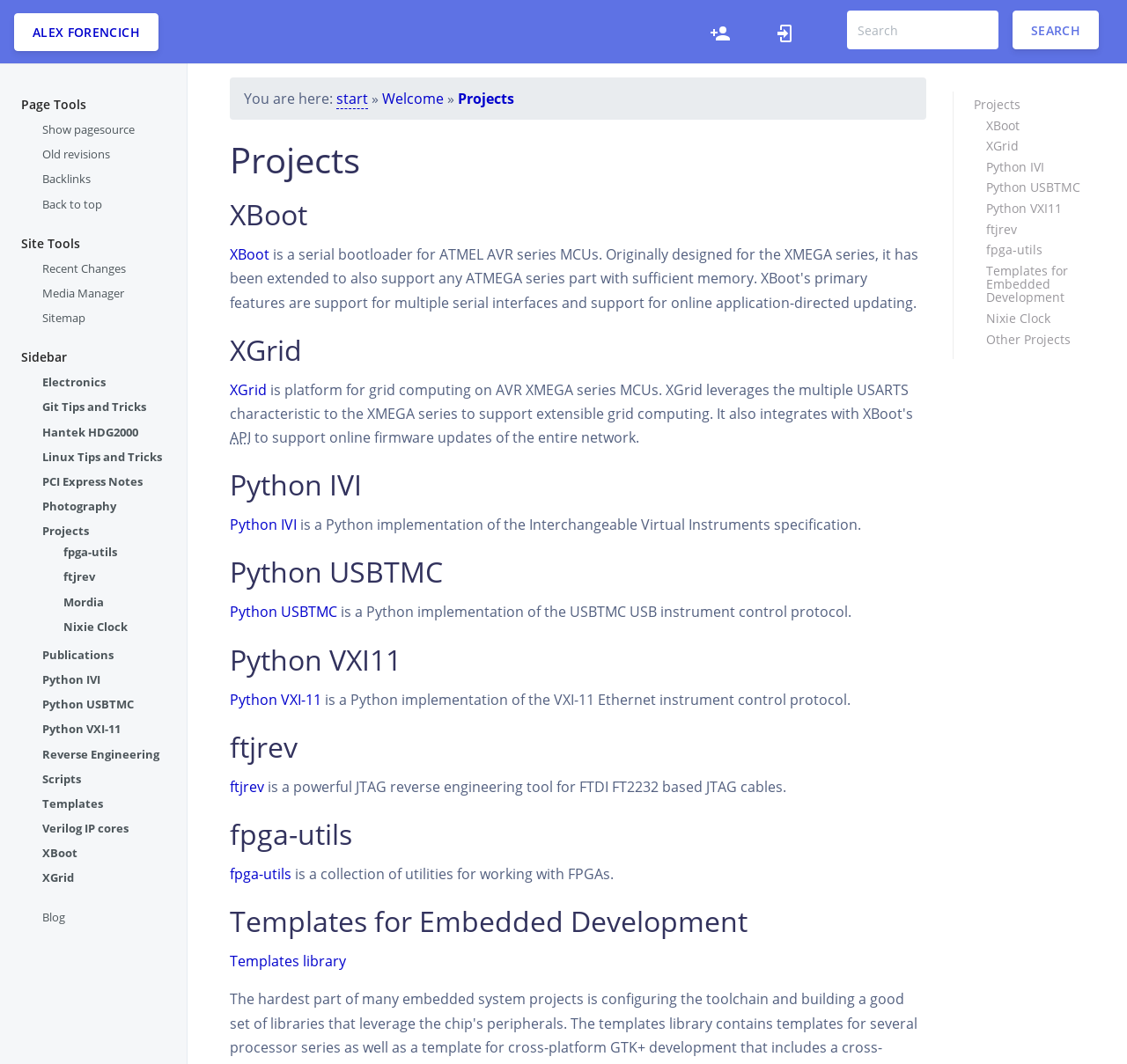Answer the question using only one word or a concise phrase: What is the text of the second heading on the page?

XBoot